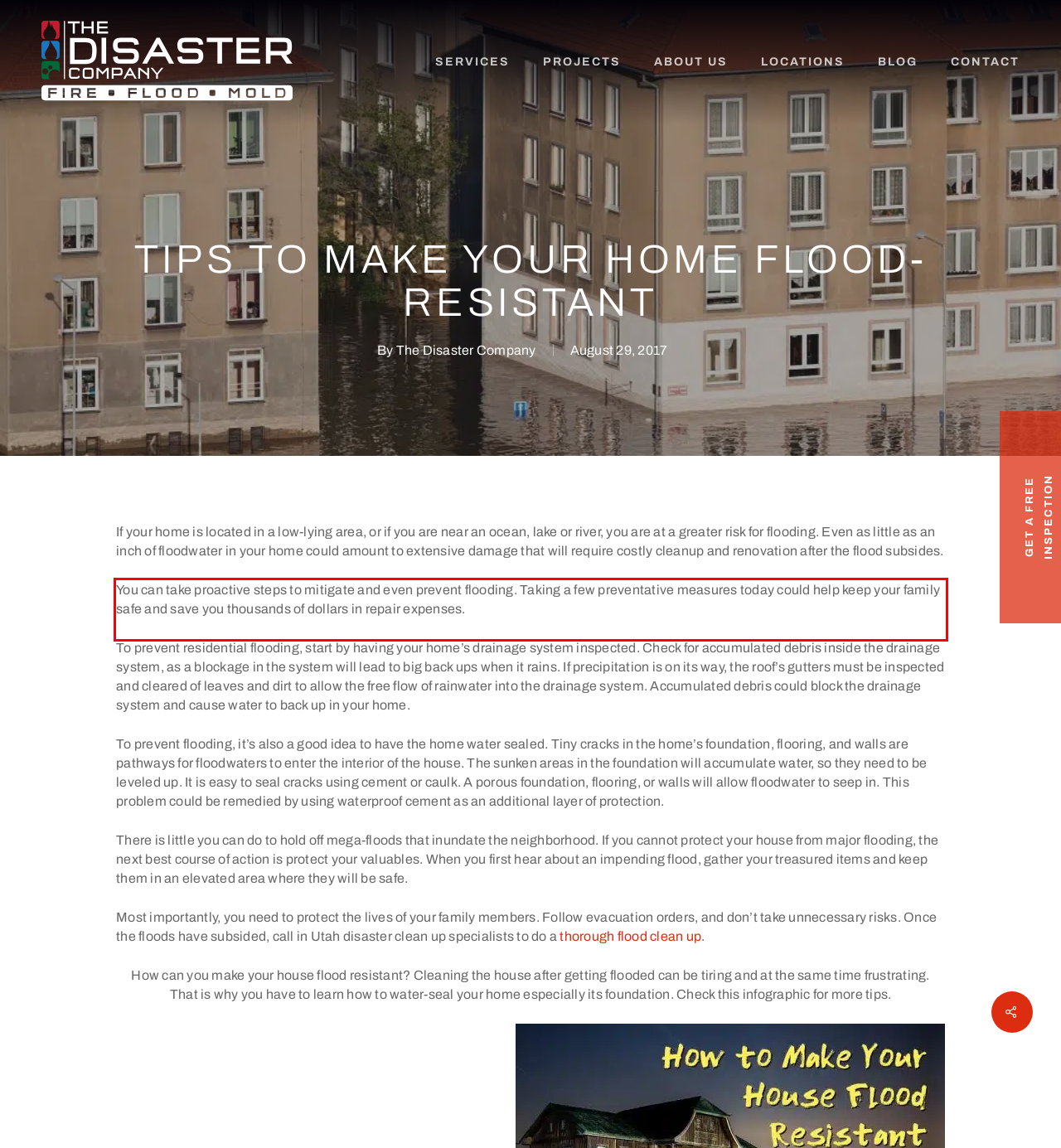Given a screenshot of a webpage, identify the red bounding box and perform OCR to recognize the text within that box.

You can take proactive steps to mitigate and even prevent flooding. Taking a few preventative measures today could help keep your family safe and save you thousands of dollars in repair expenses.